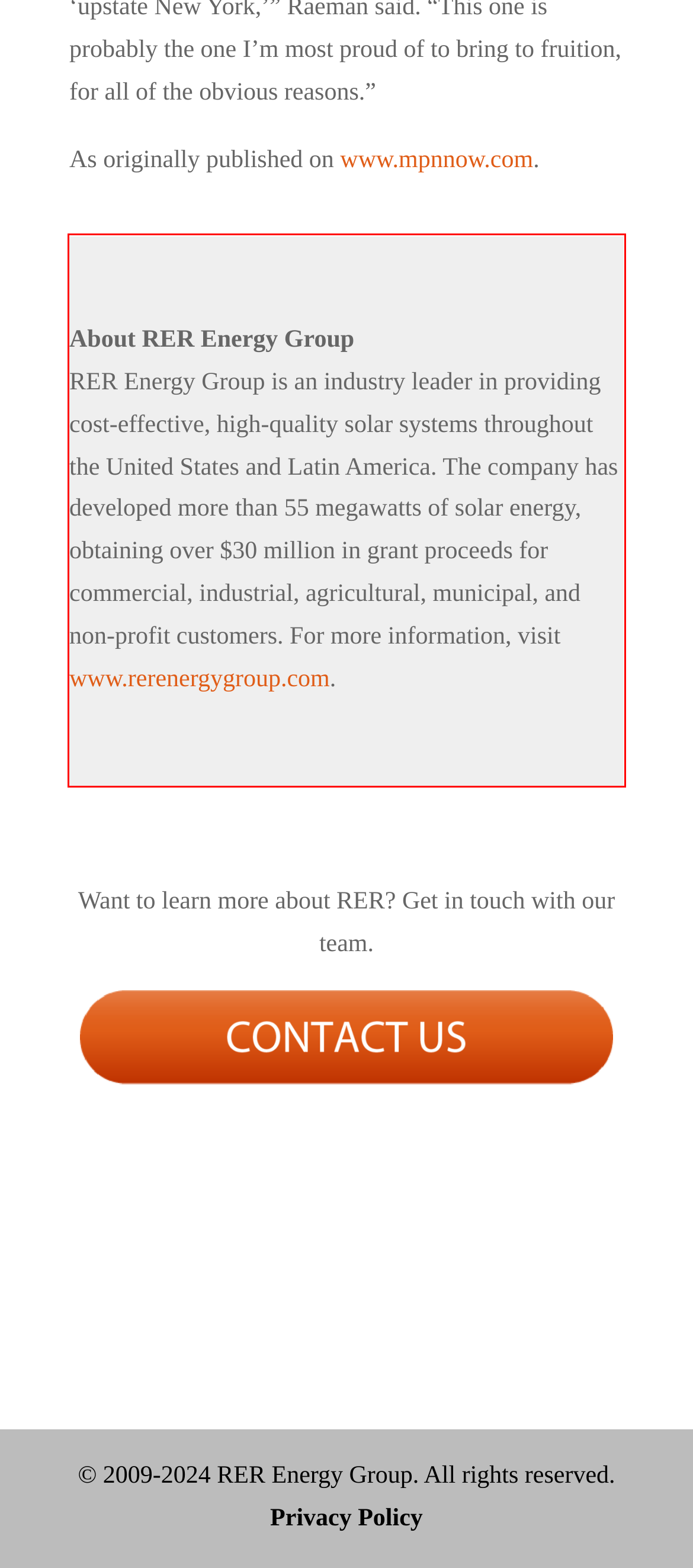You are looking at a screenshot of a webpage with a red rectangle bounding box. Use OCR to identify and extract the text content found inside this red bounding box.

About RER Energy Group RER Energy Group is an industry leader in providing cost-effective, high-quality solar systems throughout the United States and Latin America. The company has developed more than 55 megawatts of solar energy, obtaining over $30 million in grant proceeds for commercial, industrial, agricultural, municipal, and non-profit customers. For more information, visit www.rerenergygroup.com.